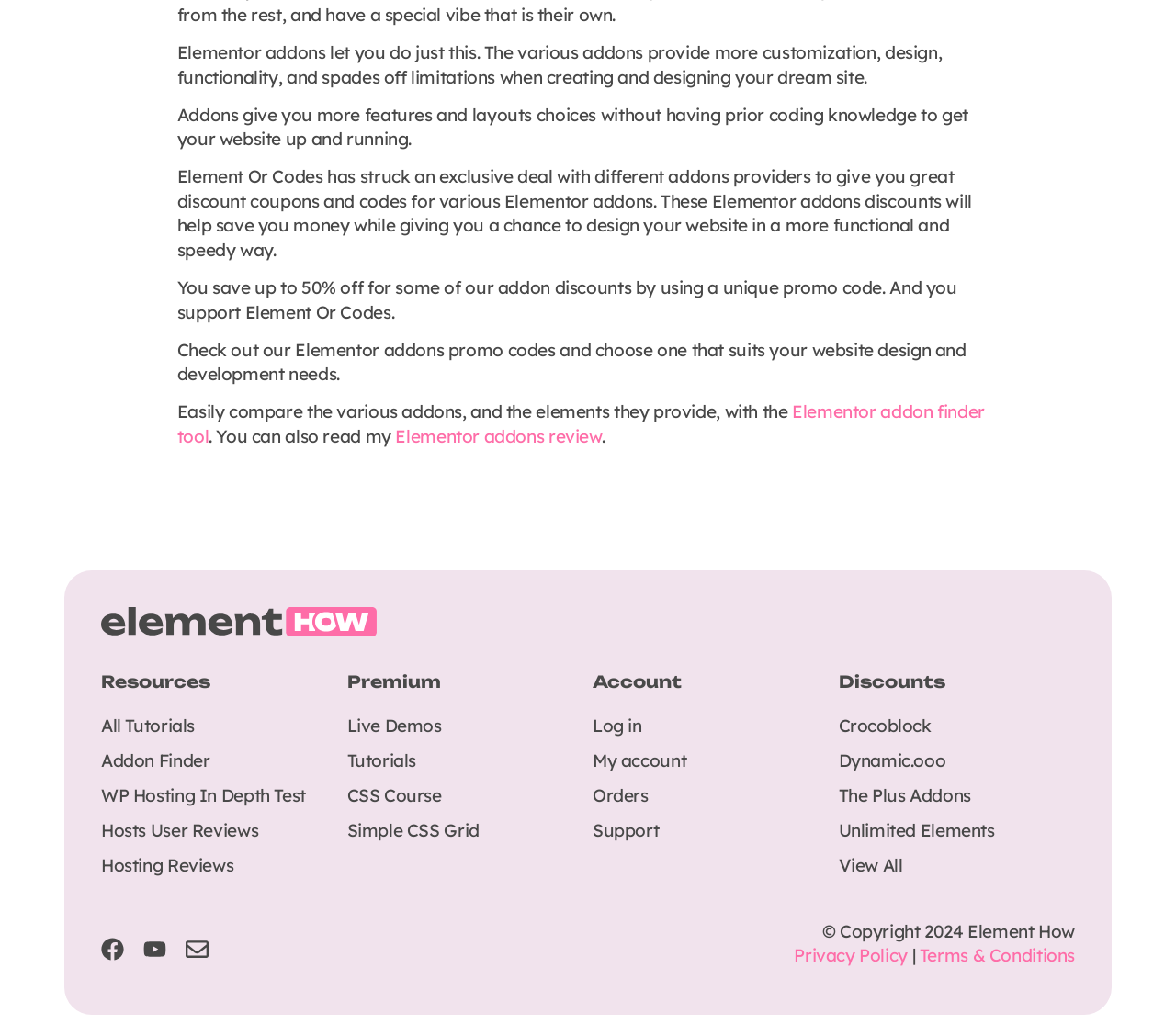Please determine the bounding box coordinates of the clickable area required to carry out the following instruction: "Read Elementor addons review". The coordinates must be four float numbers between 0 and 1, represented as [left, top, right, bottom].

[0.336, 0.415, 0.511, 0.437]